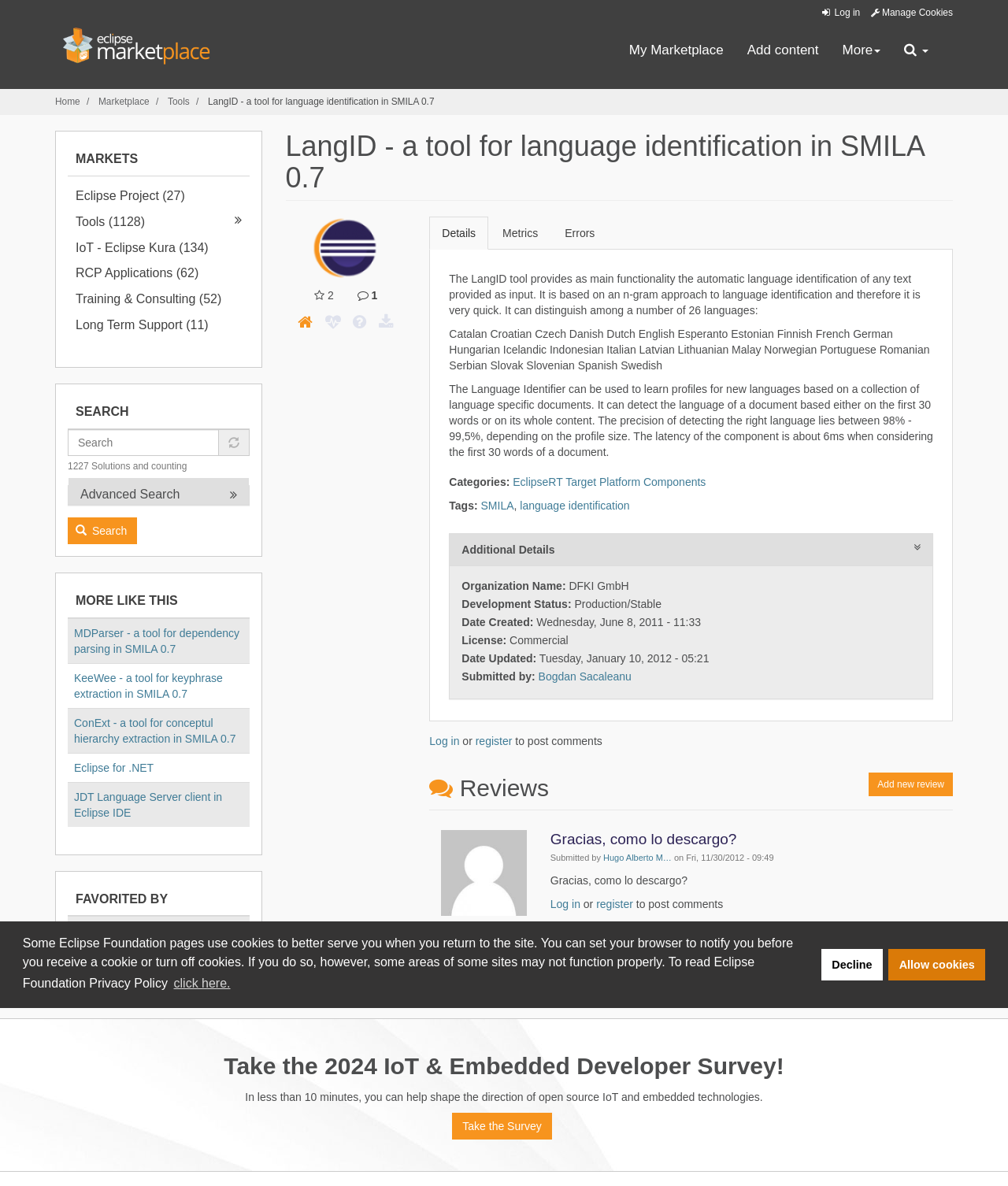Who is the organization behind LangID?
Look at the image and respond to the question as thoroughly as possible.

The webpage mentions that the organization behind LangID is DFKI GmbH, which is the organization name listed under the 'Additional Details' section.